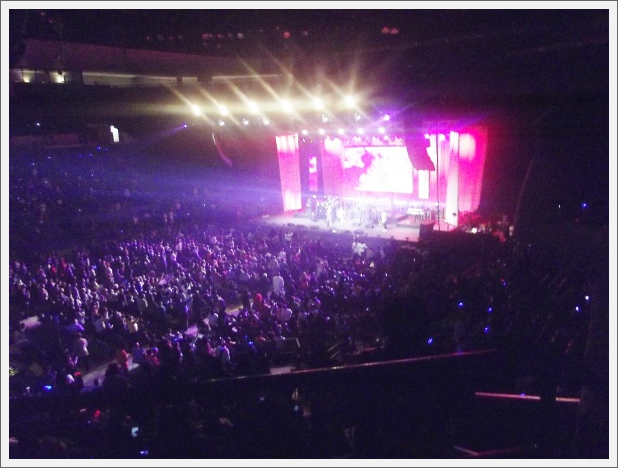Offer a thorough description of the image.

The image captures a vibrant concert scene viewed from an elevated perspective, showcasing a large audience gathered in a spacious arena. Dim lighting enhances the atmosphere as beams of light cut through the darkness, illuminating the stage, which is adorned with bright, colorful backdrops in shades of pink and purple. A band or performance group is visible on the stage, contributing to the lively ambiance, while the attentive crowd, filled with individuals enjoying the event, is partially obscured by the low lighting. The energy and excitement of the concert are palpable, creating a lively tableau of music and enthusiasm.